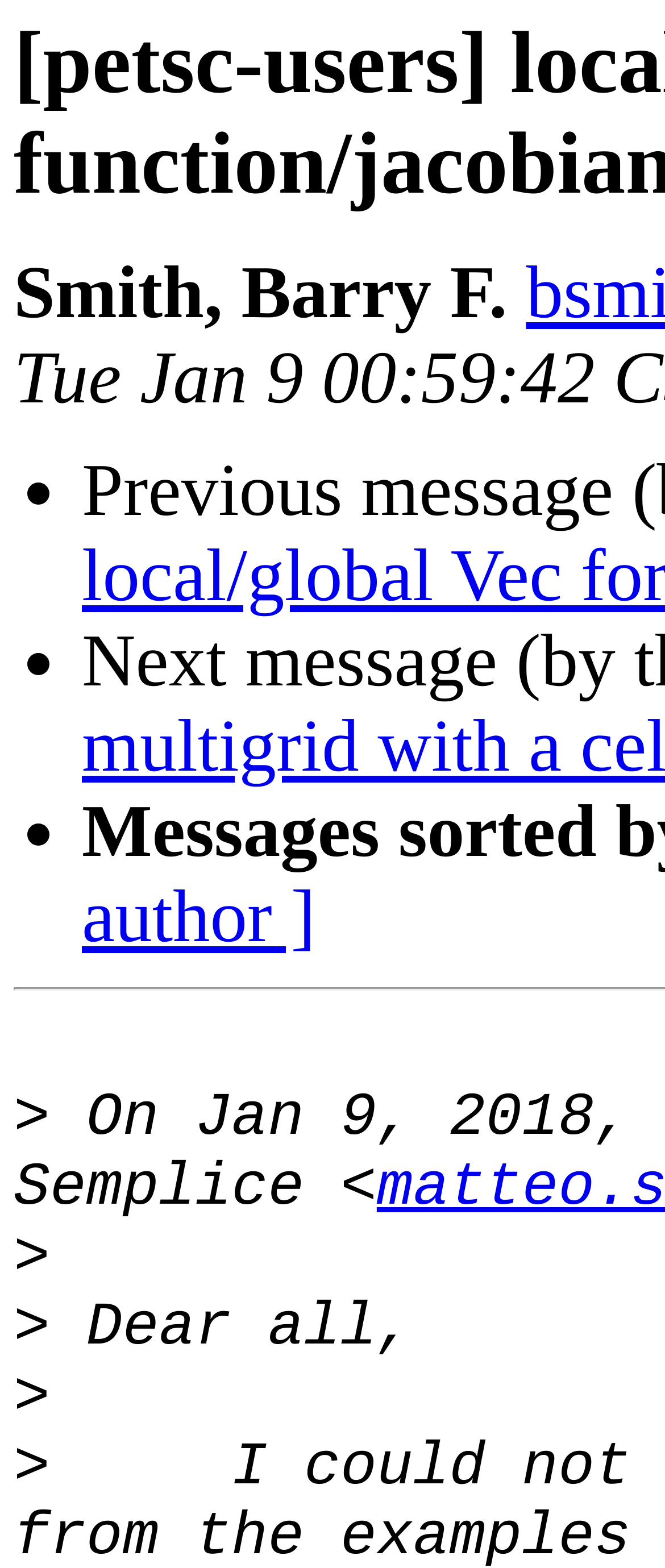How many list markers are there?
Craft a detailed and extensive response to the question.

There are three list markers on the webpage, each represented by a bullet point ('•') and located vertically below each other, indicating a list of items.